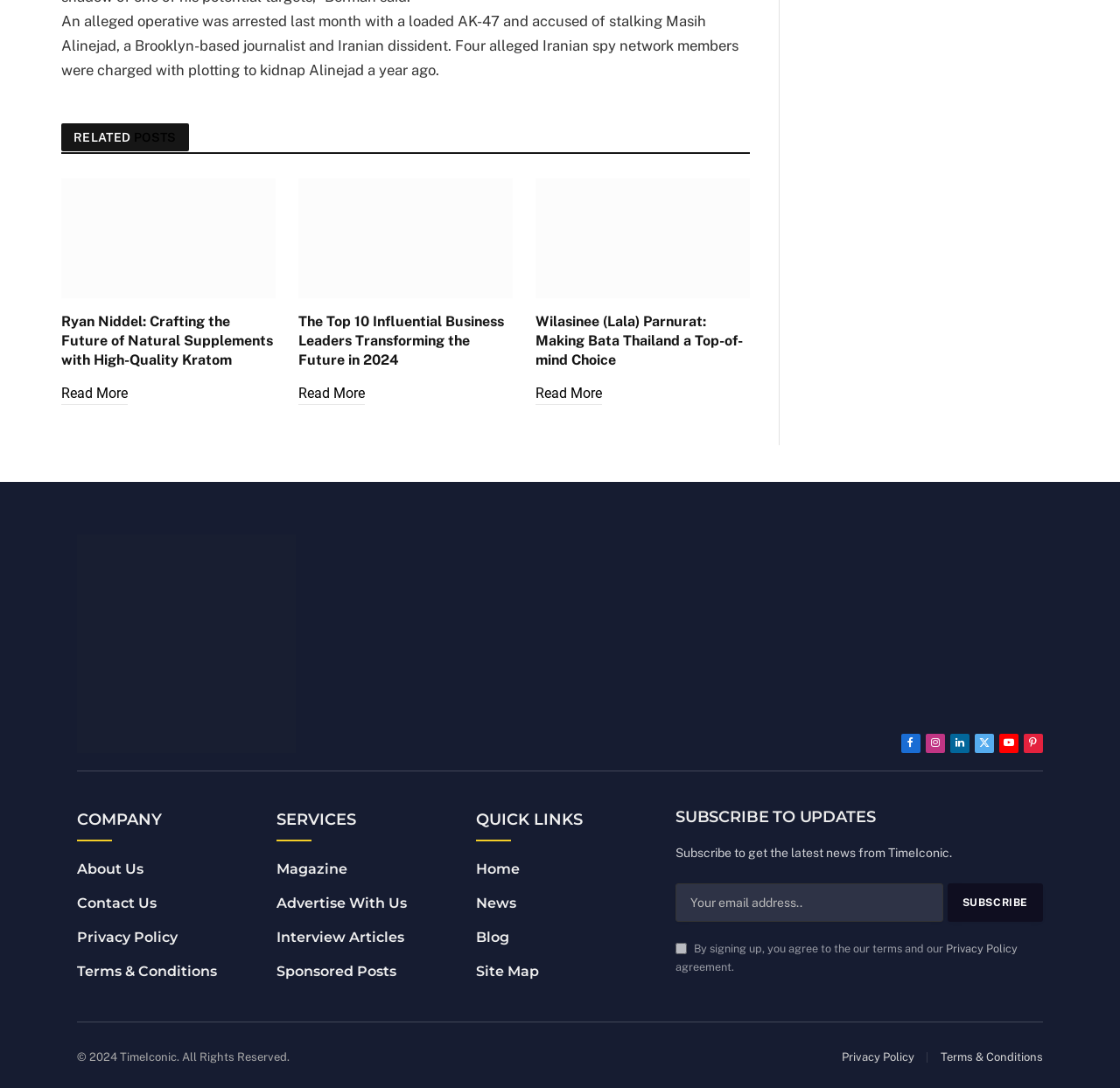Locate the bounding box coordinates of the item that should be clicked to fulfill the instruction: "Visit the Facebook page".

[0.805, 0.674, 0.822, 0.692]